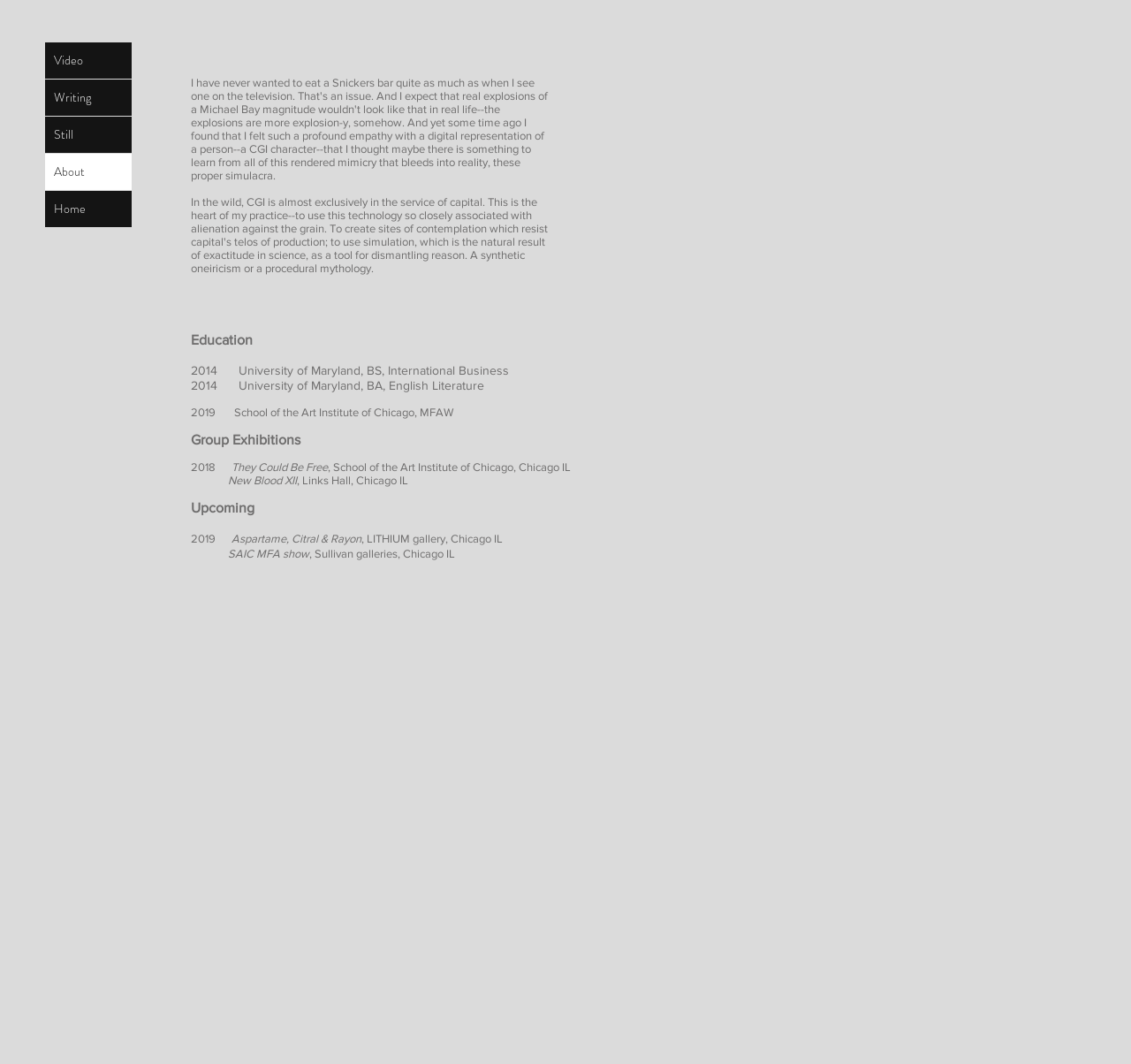What degree did Philmulliken earn from University of Maryland?
Answer the question with as much detail as possible.

Based on the education section, Philmulliken earned a BS in International Business and a BA in English Literature from the University of Maryland in 2014.